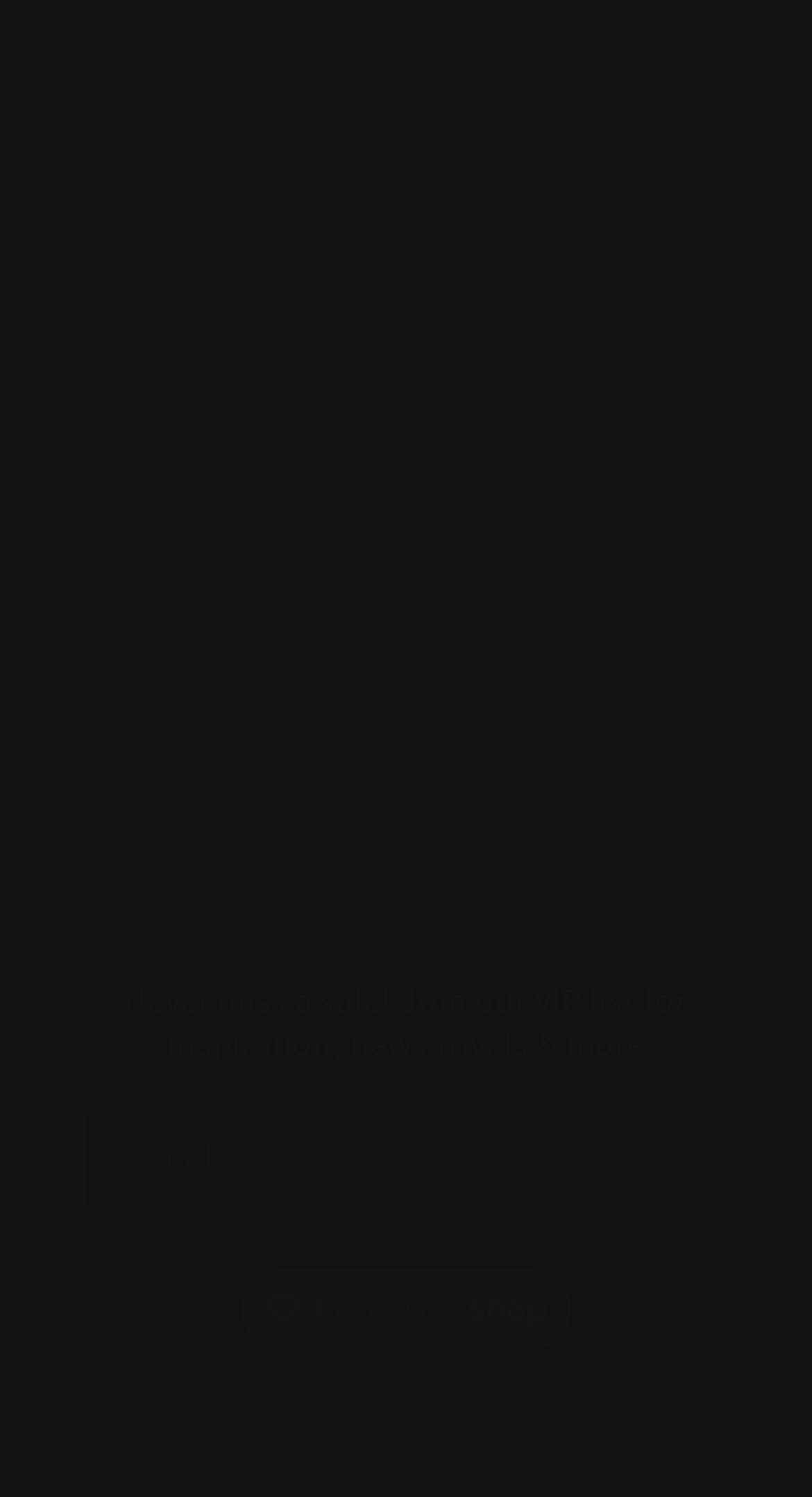Find the bounding box coordinates of the element to click in order to complete this instruction: "Follow on Shop". The bounding box coordinates must be four float numbers between 0 and 1, denoted as [left, top, right, bottom].

[0.297, 0.848, 0.703, 0.9]